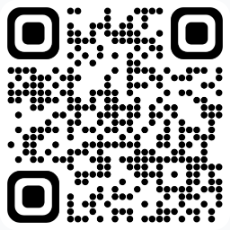What is the name of the webpage the QR code directs to?
Offer a detailed and exhaustive answer to the question.

The QR code directs users to the 'Palmsprings Resort Communities' webpage, which suggests that the webpage is related to the Palm Springs Resort area and may provide information about the resort communities.